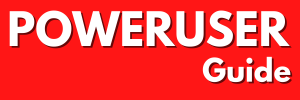Give an in-depth description of what is happening in the image.

The image features the title "POWERUSER Guide" prominently displayed against a vibrant red background. The bold, white lettering of "POWERUSER" stands out, conveying a sense of authority and expertise, while the word "Guide" appears in a lighter, more playful font underneath. This design is likely intended to attract attention and suggest that the content is focused on providing practical insights and tips for users looking to enhance their skills or knowledge. The overall aesthetic is modern and engaging, aligning with the purpose of the website, which seems to be dedicated to technology and user assistance.